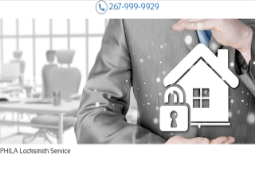What is the main theme emphasized in the image?
Provide a detailed and extensive answer to the question.

The image features a stylized graphic of a house with a lock symbol, which emphasizes the themes of safety and security, particularly relevant to the PHL Locksmith service, indicating that the service prioritizes the protection of homes and properties.